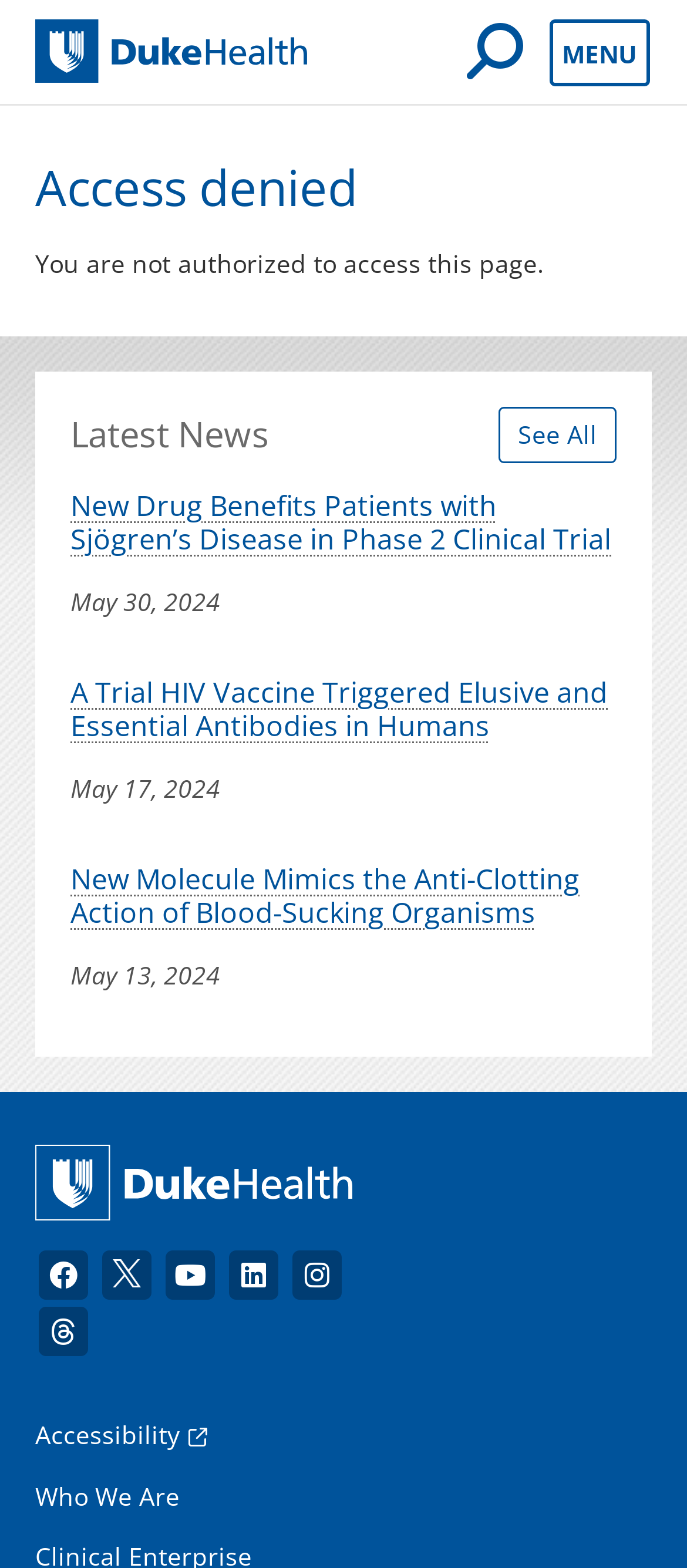Using the description: "Personal-Development.Com", determine the UI element's bounding box coordinates. Ensure the coordinates are in the format of four float numbers between 0 and 1, i.e., [left, top, right, bottom].

None